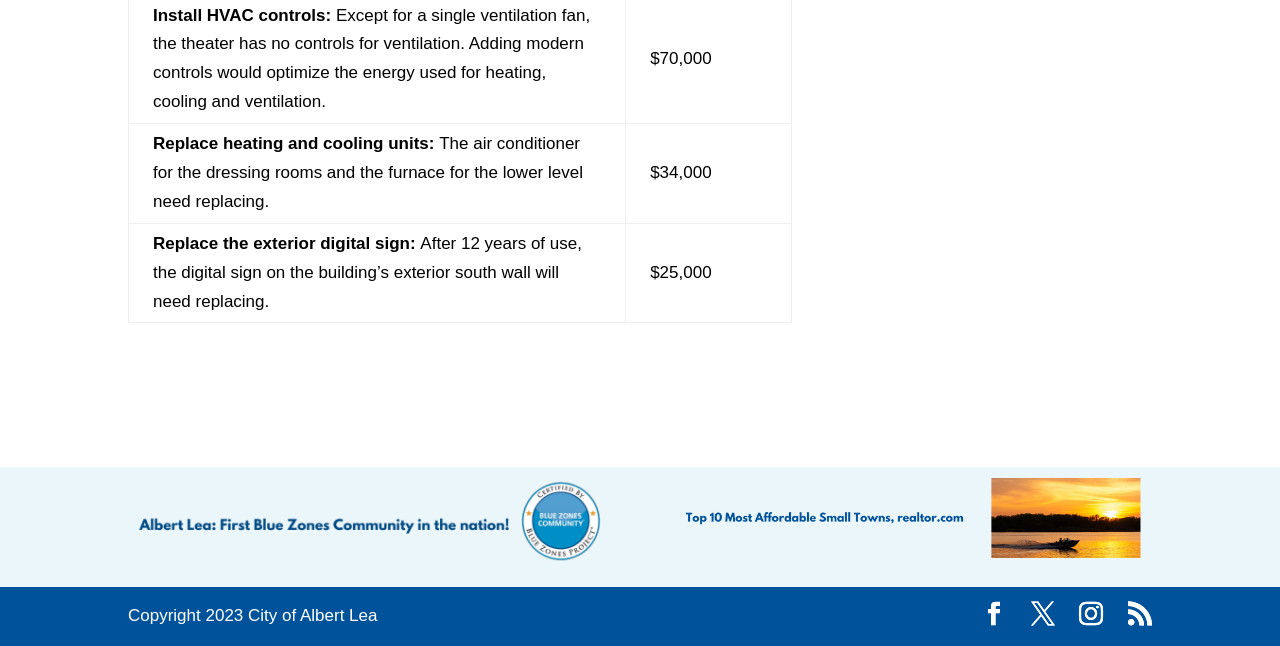How many links are in the footer section?
Respond with a short answer, either a single word or a phrase, based on the image.

5